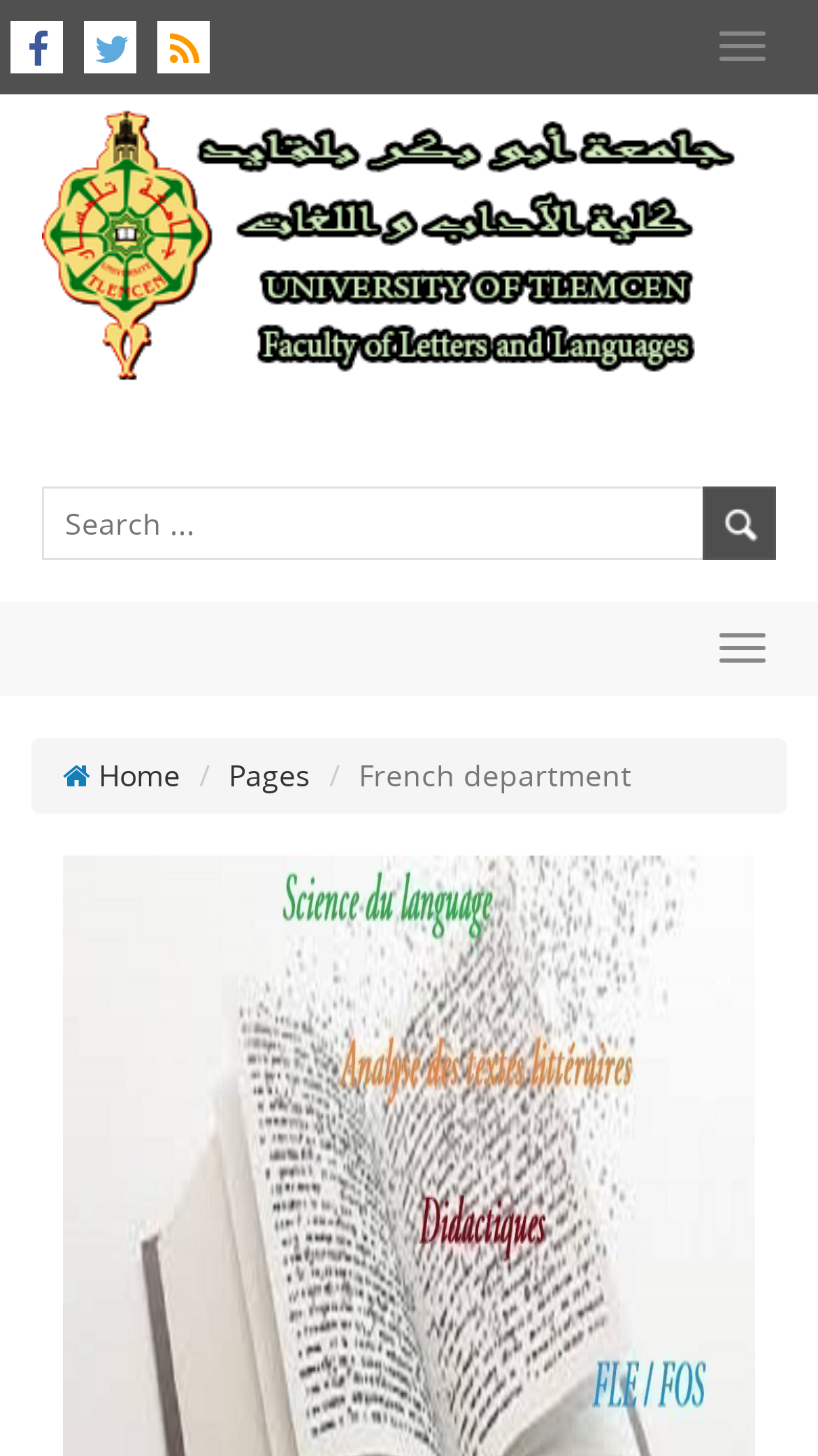Provide the bounding box coordinates for the area that should be clicked to complete the instruction: "Toggle navigation".

[0.854, 0.009, 0.962, 0.055]